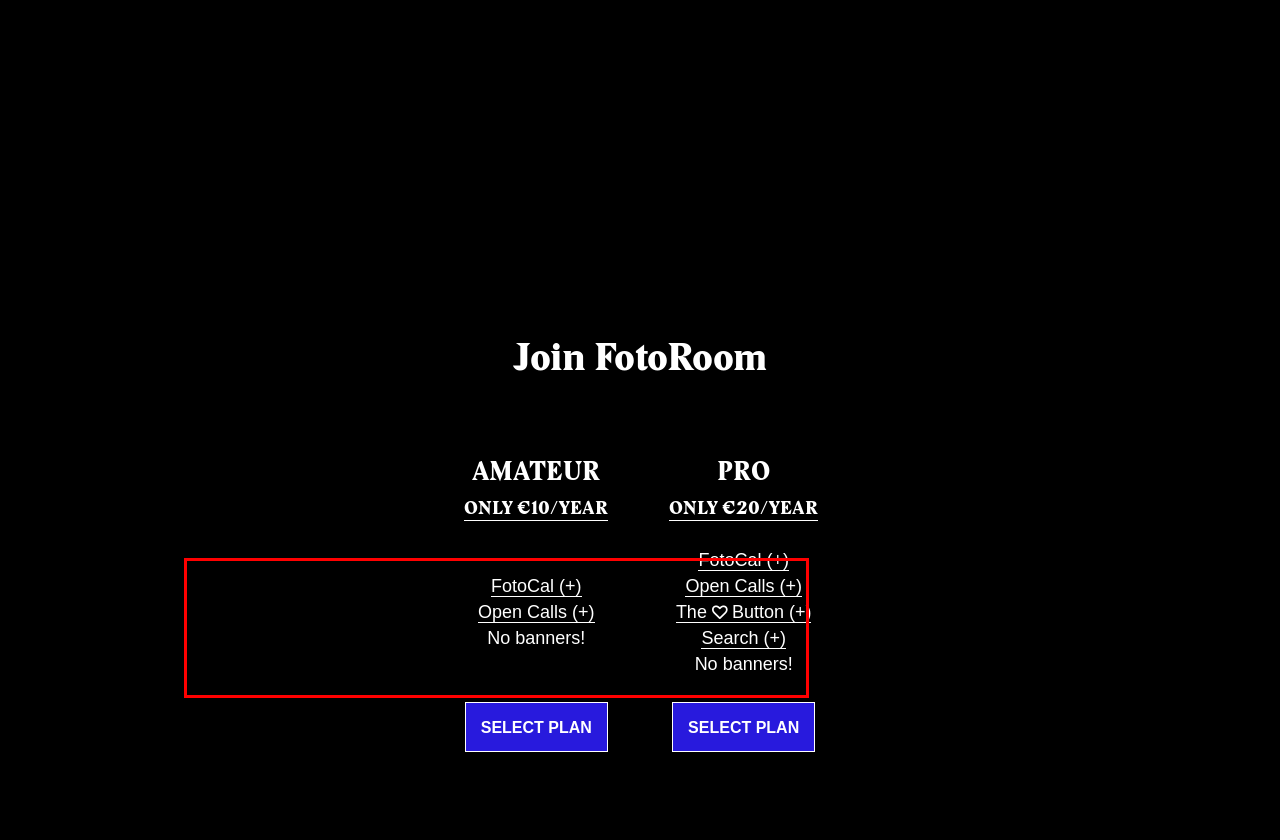Analyze the red bounding box in the provided webpage screenshot and generate the text content contained within.

Part of the photographs of In the Shadow of the Pyramids were taken after the fall of Mubarak. How did the revolution change Egypt? And what remains of the high hopes it ignited now that Mubarak is gone but another authoritarian president, Al-Sisi, leads the country?